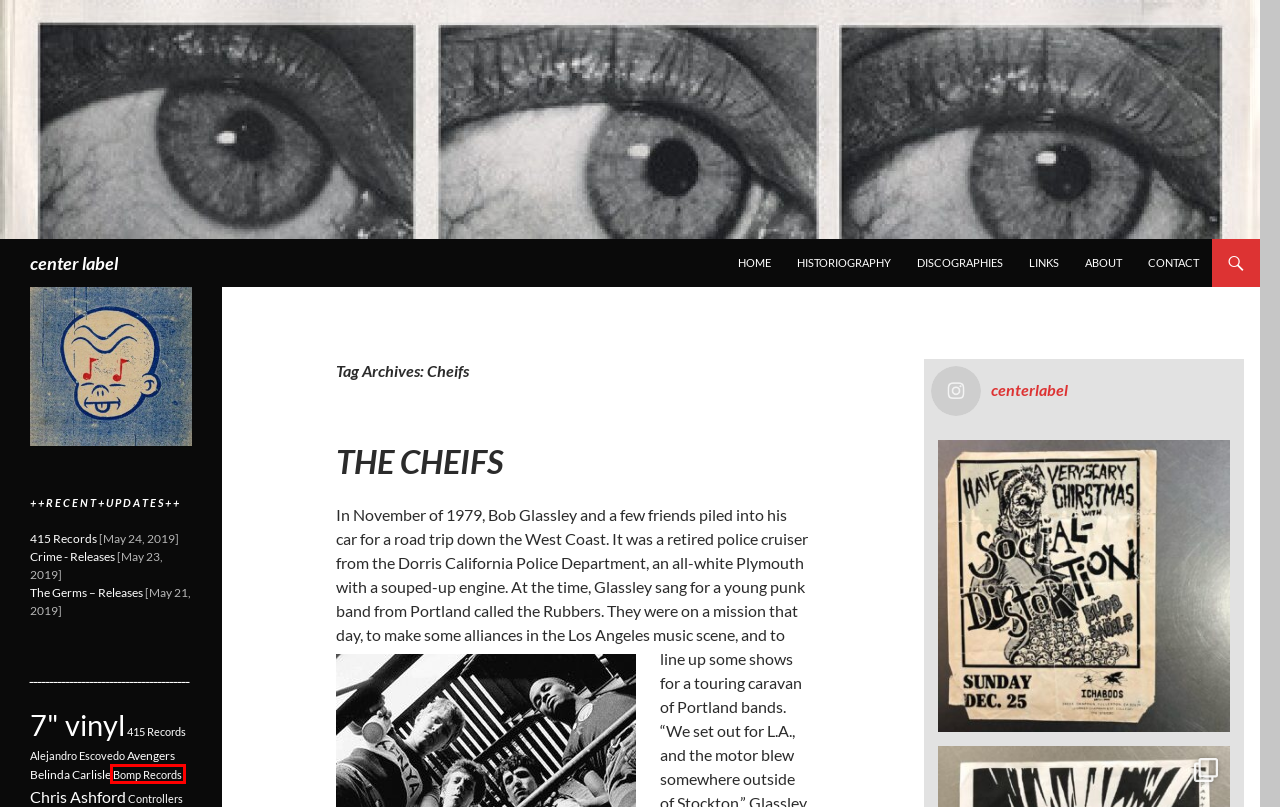View the screenshot of the webpage containing a red bounding box around a UI element. Select the most fitting webpage description for the new page shown after the element in the red bounding box is clicked. Here are the candidates:
A. Links | center label
B. Discographies | center label
C. Crime – Releases | center label
D. Bomp Records | center label
E. Belinda Carlisle | center label
F. Avengers | center label
G. Historiography | center label
H. 7″ vinyl | center label

D